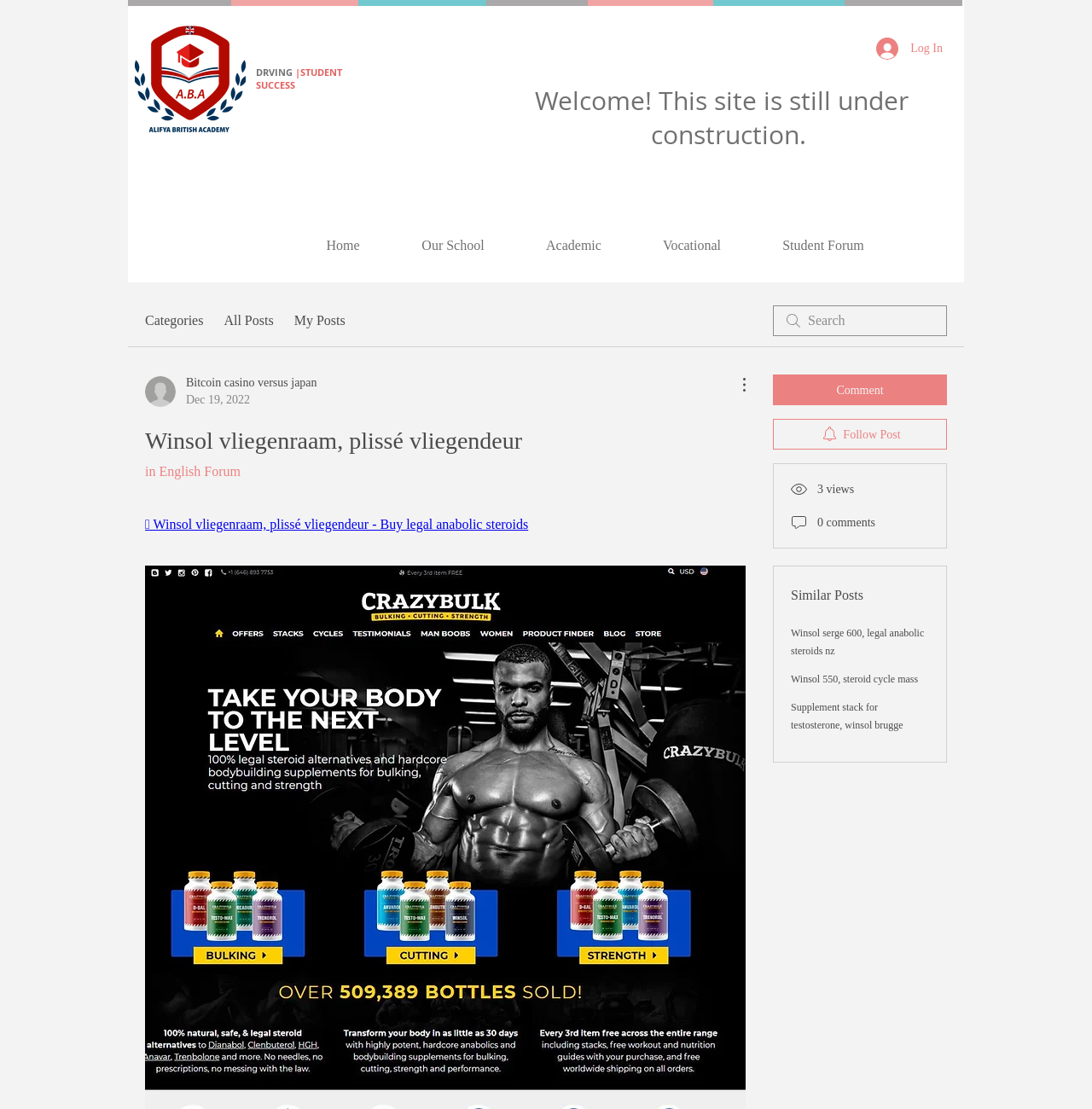Can you determine the bounding box coordinates of the area that needs to be clicked to fulfill the following instruction: "Search for something"?

[0.708, 0.275, 0.867, 0.303]